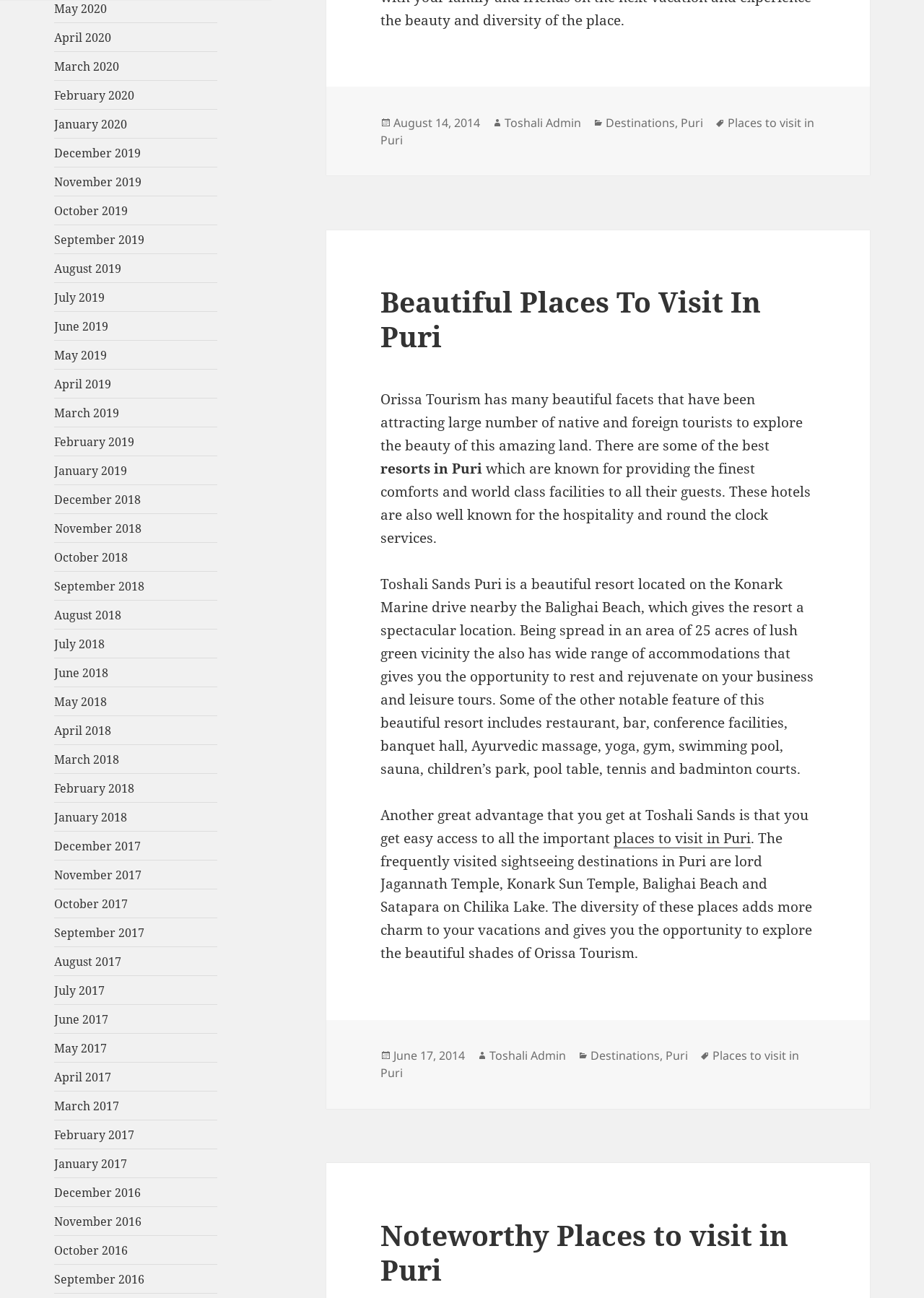Locate the bounding box of the UI element described in the following text: "Puri".

[0.72, 0.807, 0.745, 0.82]